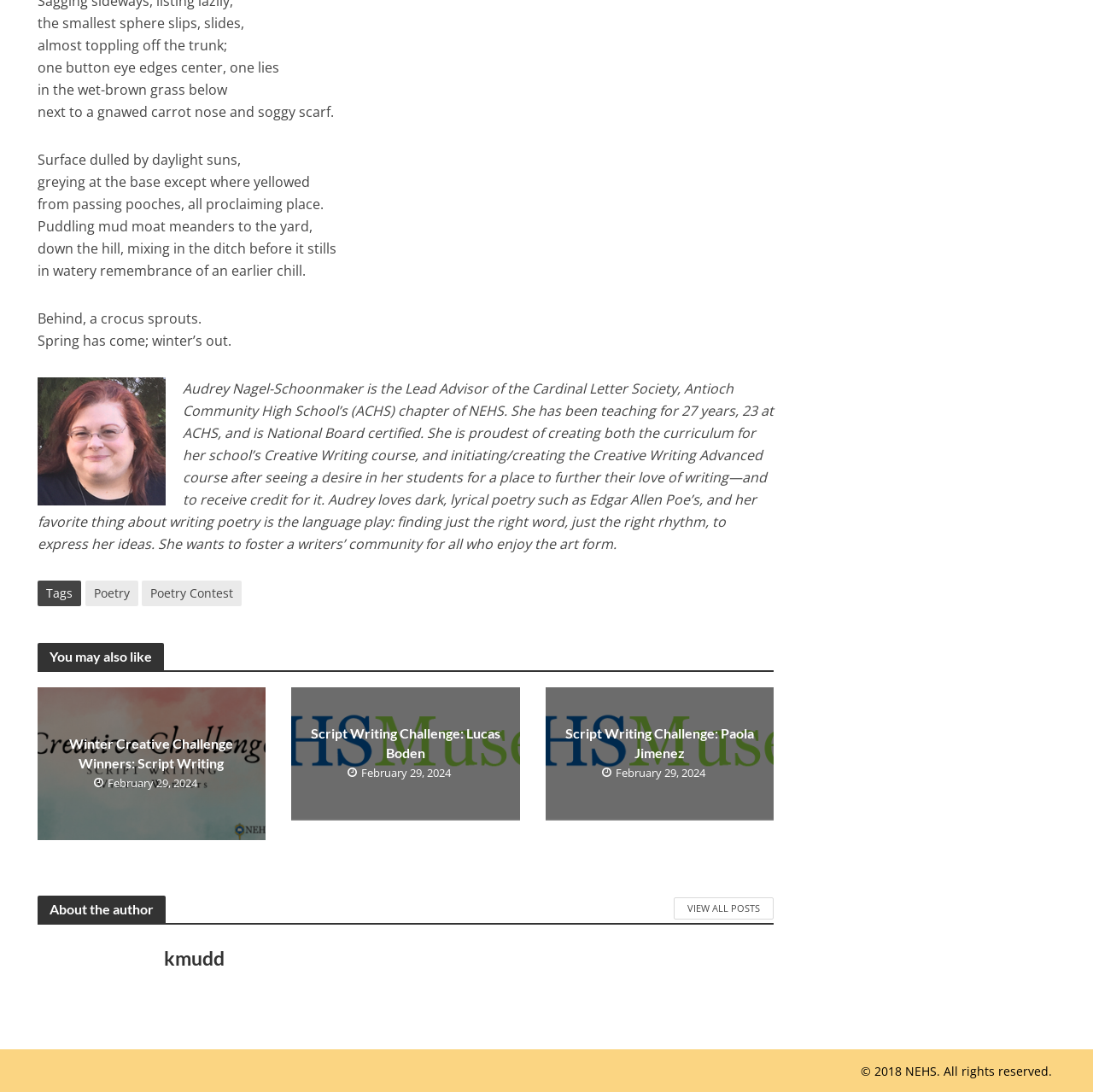Kindly respond to the following question with a single word or a brief phrase: 
What is the theme of the poem?

Spring and Winter